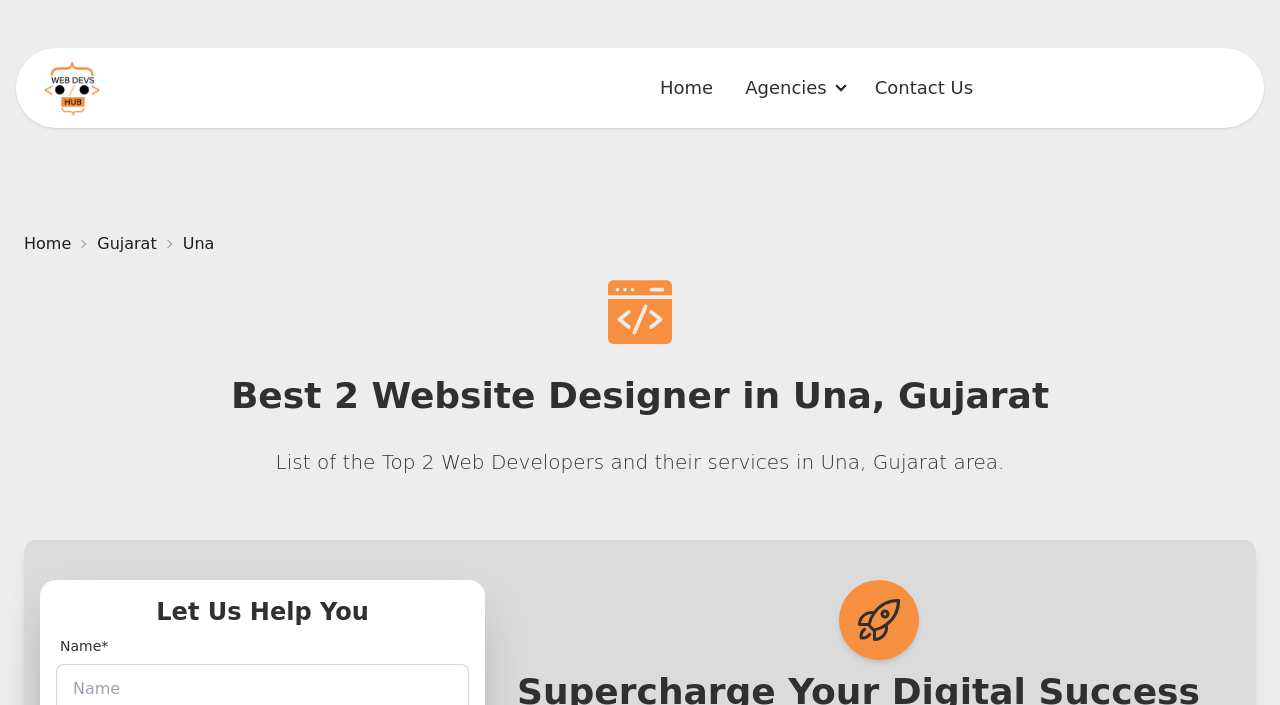How many web developers are listed on the page?
Based on the screenshot, answer the question with a single word or phrase.

2